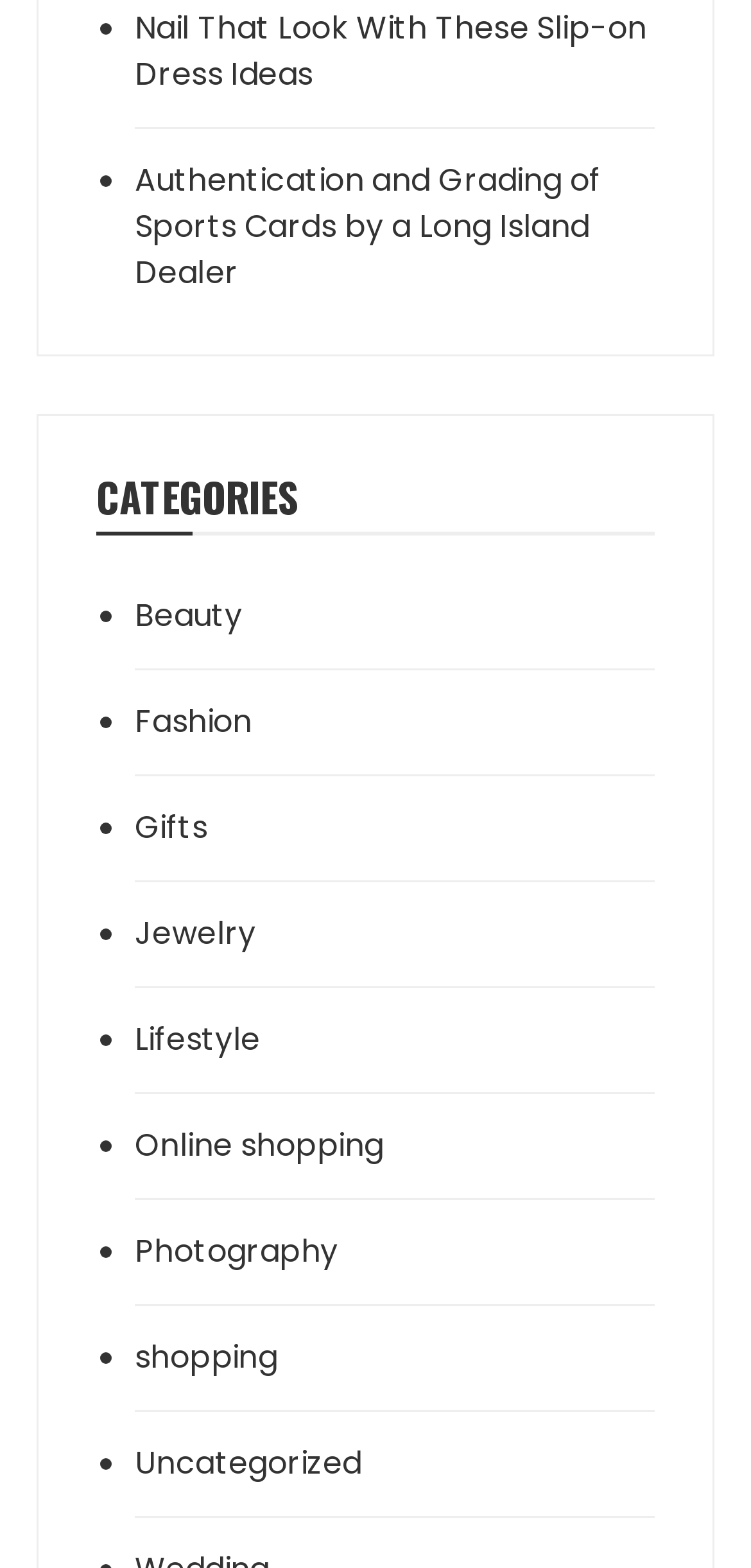Locate the bounding box coordinates of the item that should be clicked to fulfill the instruction: "Browse Jewelry".

[0.179, 0.582, 0.733, 0.611]